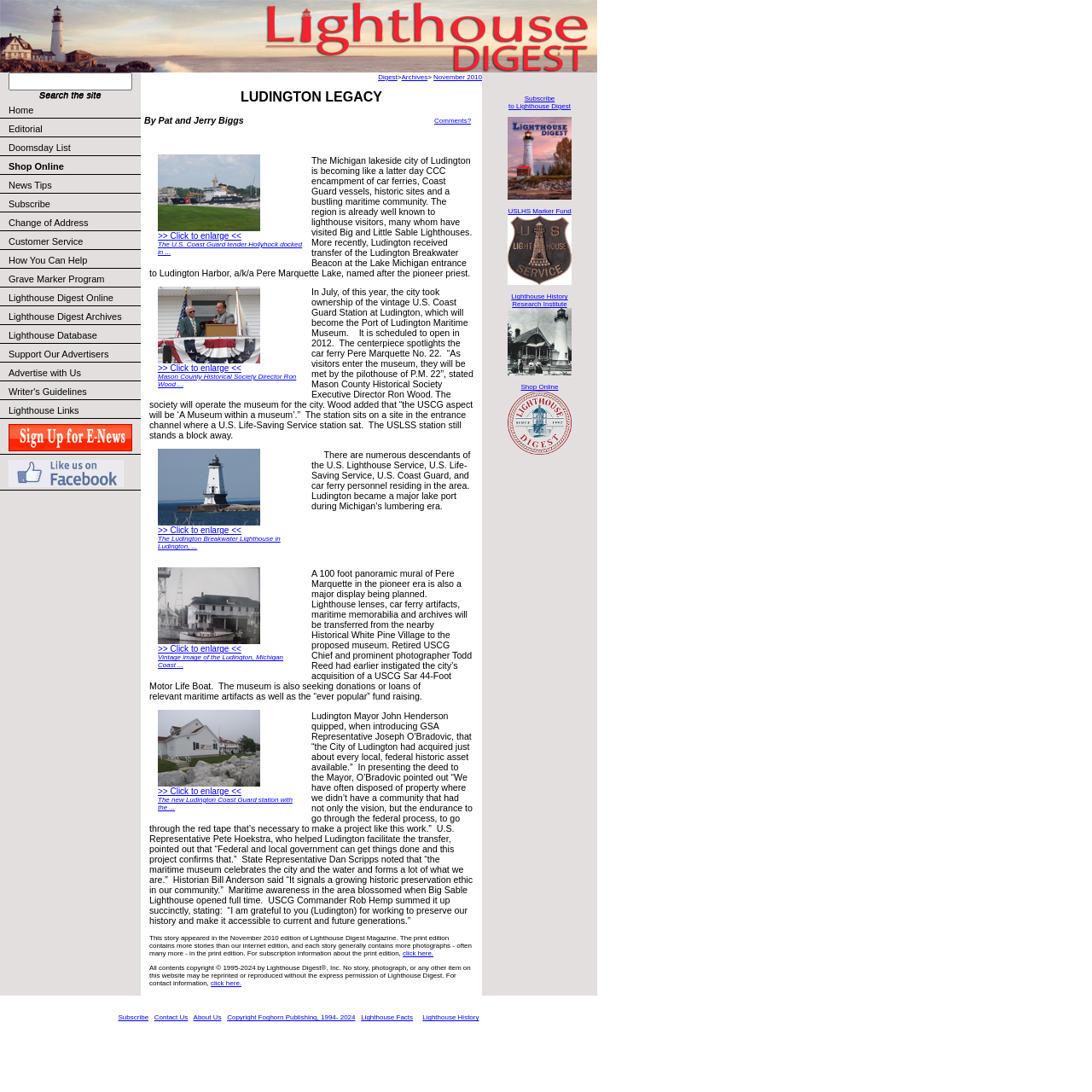Given the content of the image, can you provide a detailed answer to the question?
What is the name of the lighthouse mentioned in the article?

I found the answer by reading the article and finding the mention of the lighthouse in the text. The article talks about the Ludington Breakwater Lighthouse in Ludington, Michigan.